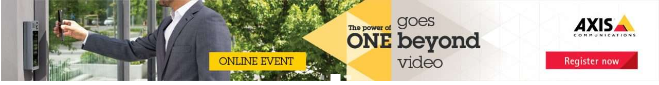What color is the arrow in the advertisement?
Craft a detailed and extensive response to the question.

The arrow in the advertisement is described as eye-catching and yellow, which grabs the viewer's attention and guides them to the call-to-action button.